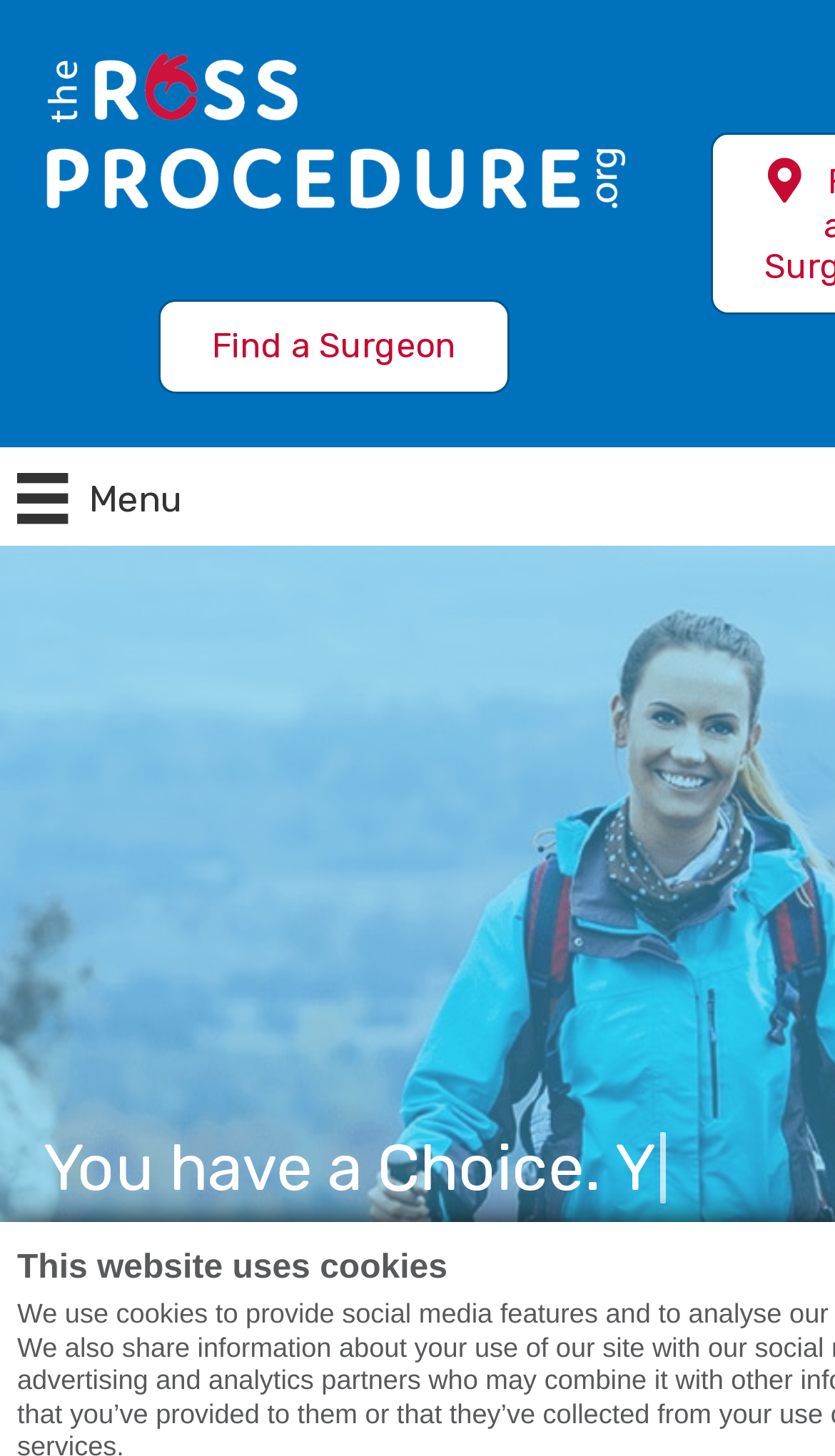Calculate the bounding box coordinates of the UI element given the description: "Menu".

[0.0, 0.308, 0.238, 0.375]